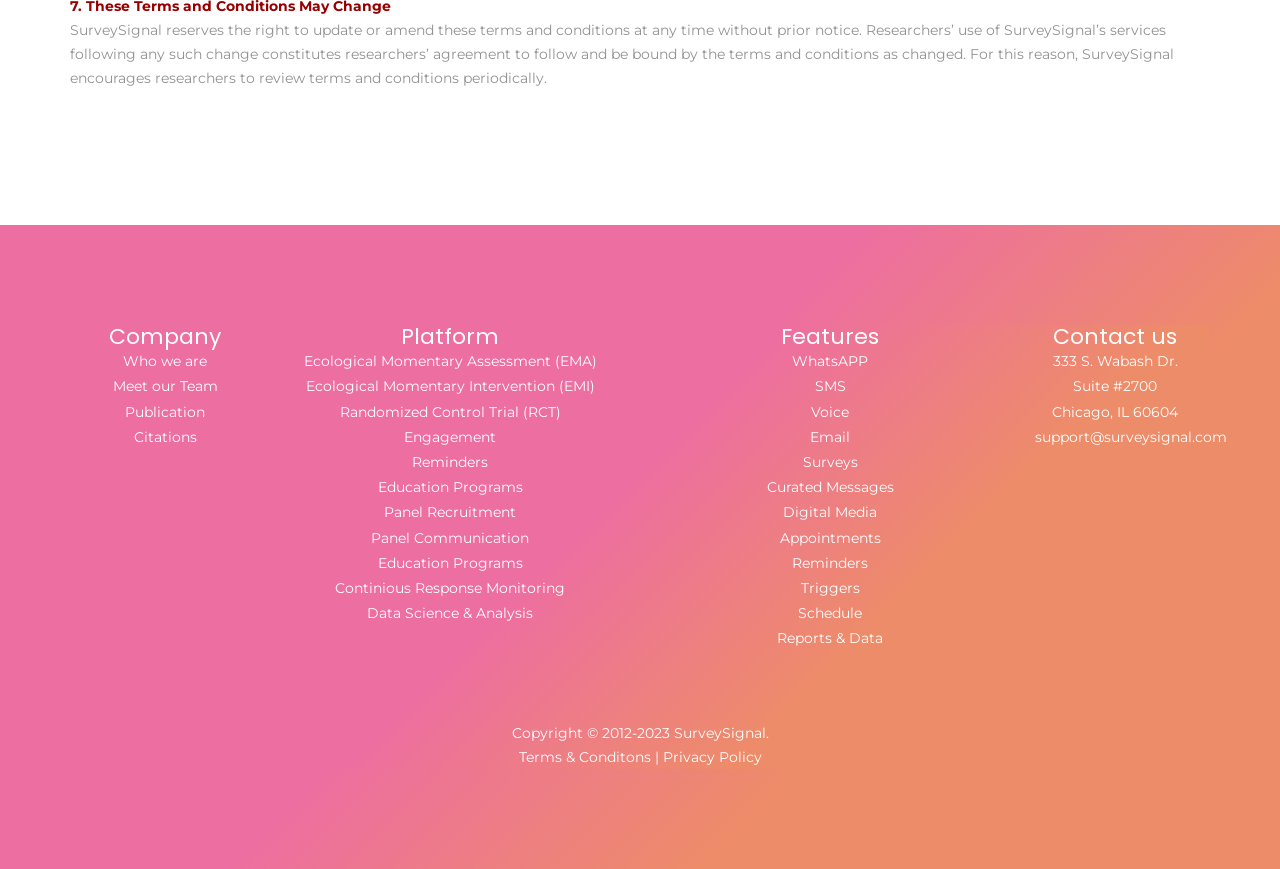Identify the bounding box coordinates of the region that needs to be clicked to carry out this instruction: "Visit SurveySignal homepage". Provide these coordinates as four float numbers ranging from 0 to 1, i.e., [left, top, right, bottom].

[0.526, 0.834, 0.598, 0.854]